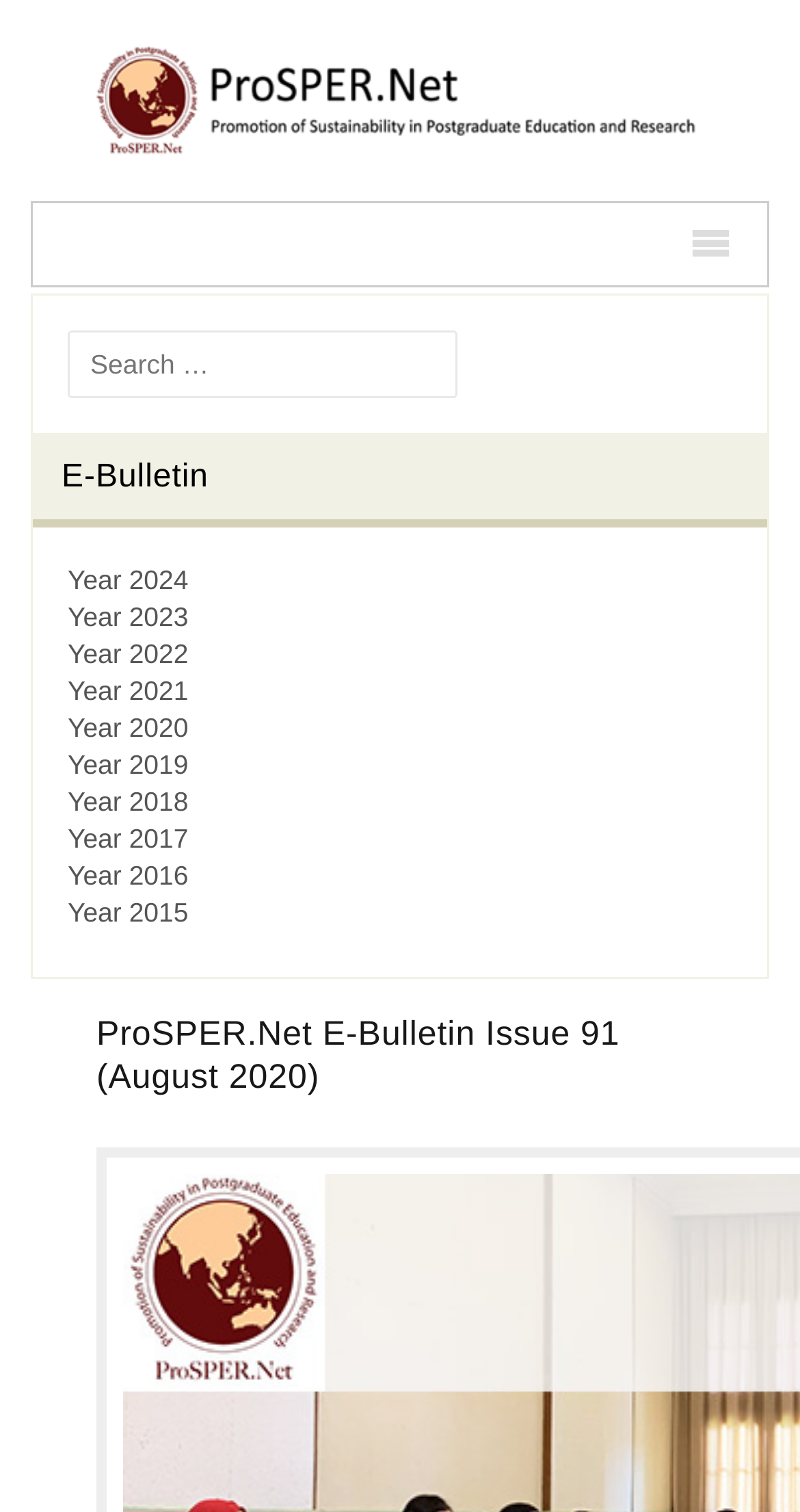Please identify the bounding box coordinates of the clickable element to fulfill the following instruction: "Search for something". The coordinates should be four float numbers between 0 and 1, i.e., [left, top, right, bottom].

[0.085, 0.218, 0.572, 0.263]